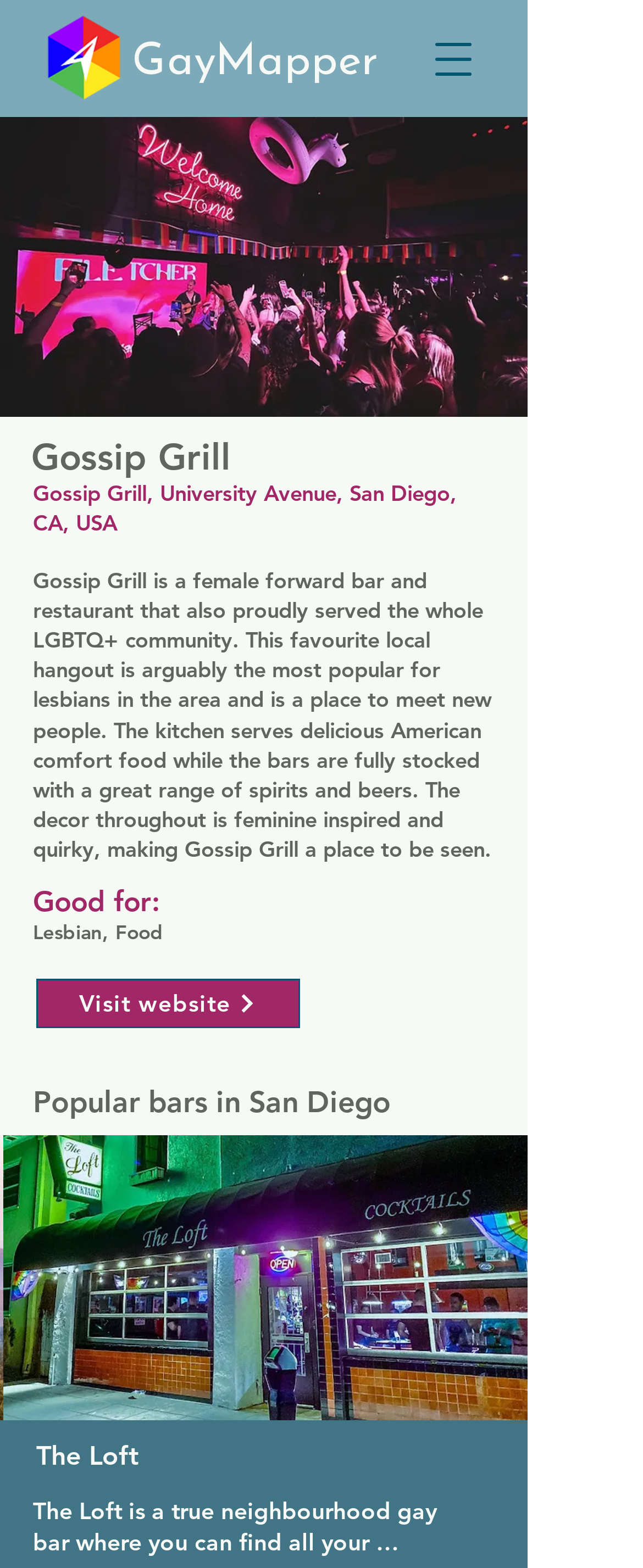Generate a comprehensive caption for the webpage you are viewing.

The webpage is about Gossip Grill, a female-forward bar and restaurant that serves the LGBTQ+ community, particularly popular among lesbians. At the top left, there is a navigation menu button. Next to it, on the top left corner, is the GayMapper logo, which is a link. The GayMapper heading is situated to the right of the logo. 

Below the GayMapper heading, there is a large image of Gossip Grill, taking up most of the width of the page. Above the image, the heading "Gossip Grill" is displayed. Below the image, the address of Gossip Grill is written, followed by a descriptive paragraph about the bar and restaurant, highlighting its features, food, and atmosphere. 

To the right of the descriptive paragraph, there are two short lines of text, "Lesbian, Food" and "Good for:". Below these lines, a "Visit website" link is provided. 

Further down, there are headings "Popular bars in" and "San Diego" displayed side by side. Below these headings, there is another image, this time of "The Loft" gay bar, which is also a link. Finally, at the bottom of the page, the heading "The Loft" is displayed.